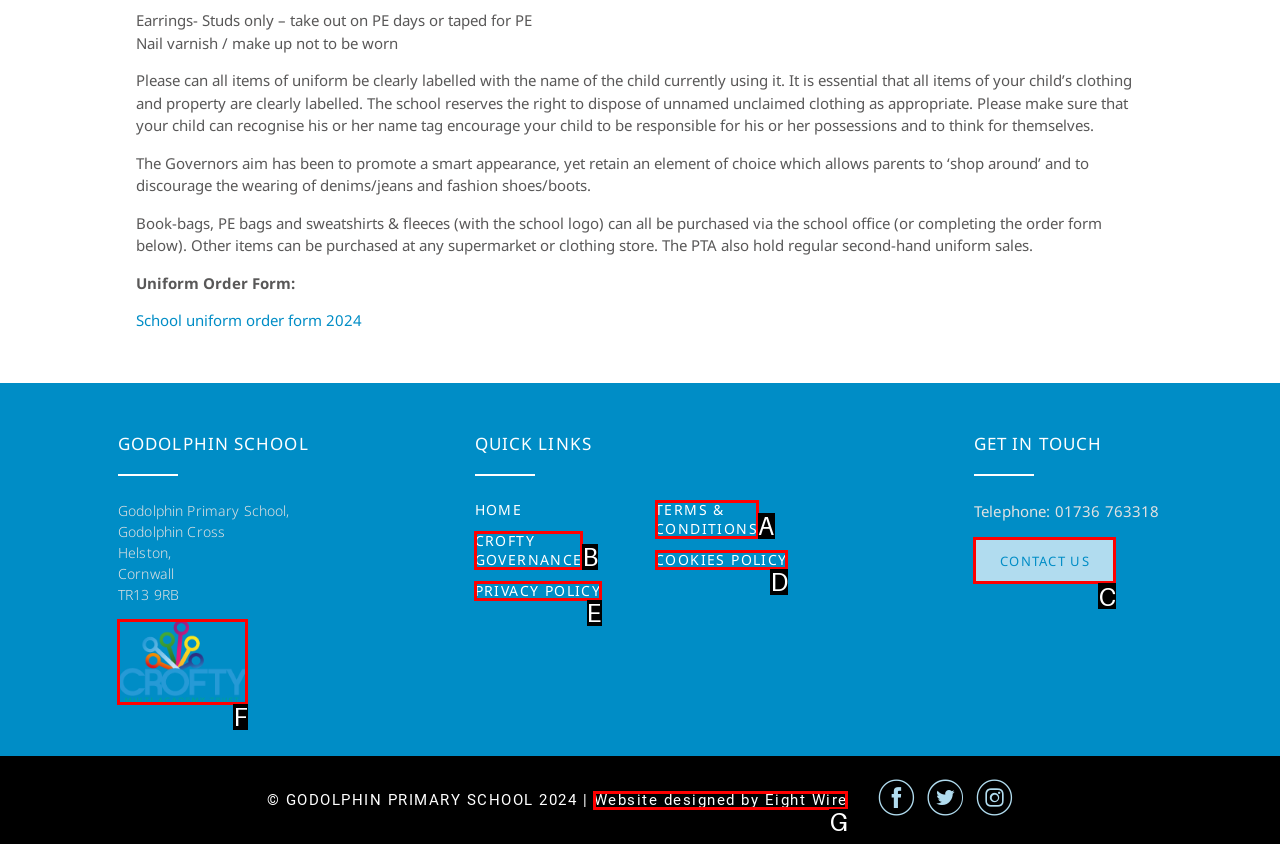Match the HTML element to the description: Contact Us. Respond with the letter of the correct option directly.

C